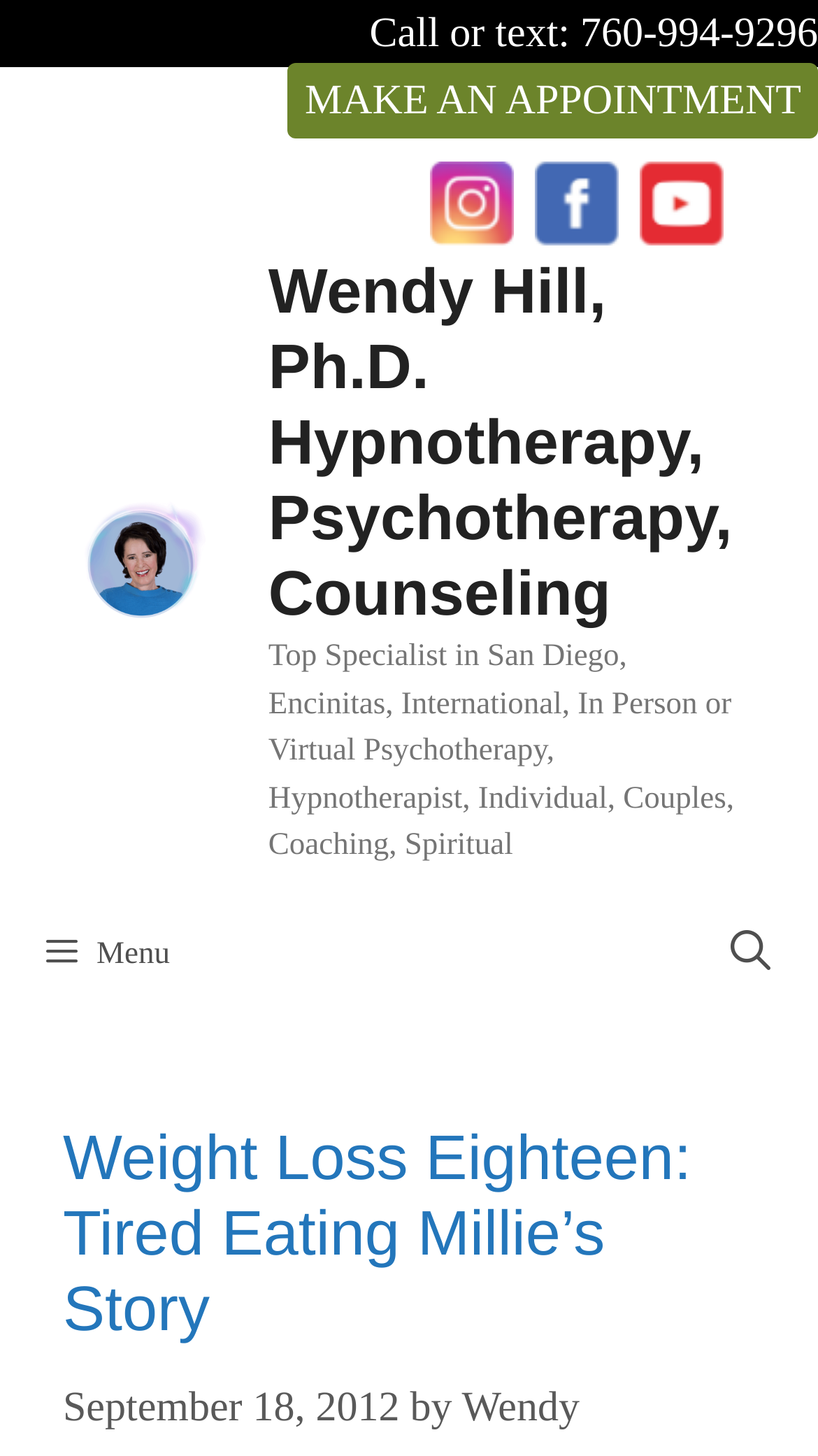Determine the bounding box coordinates of the region I should click to achieve the following instruction: "Read the article by Wendy". Ensure the bounding box coordinates are four float numbers between 0 and 1, i.e., [left, top, right, bottom].

[0.565, 0.95, 0.709, 0.982]